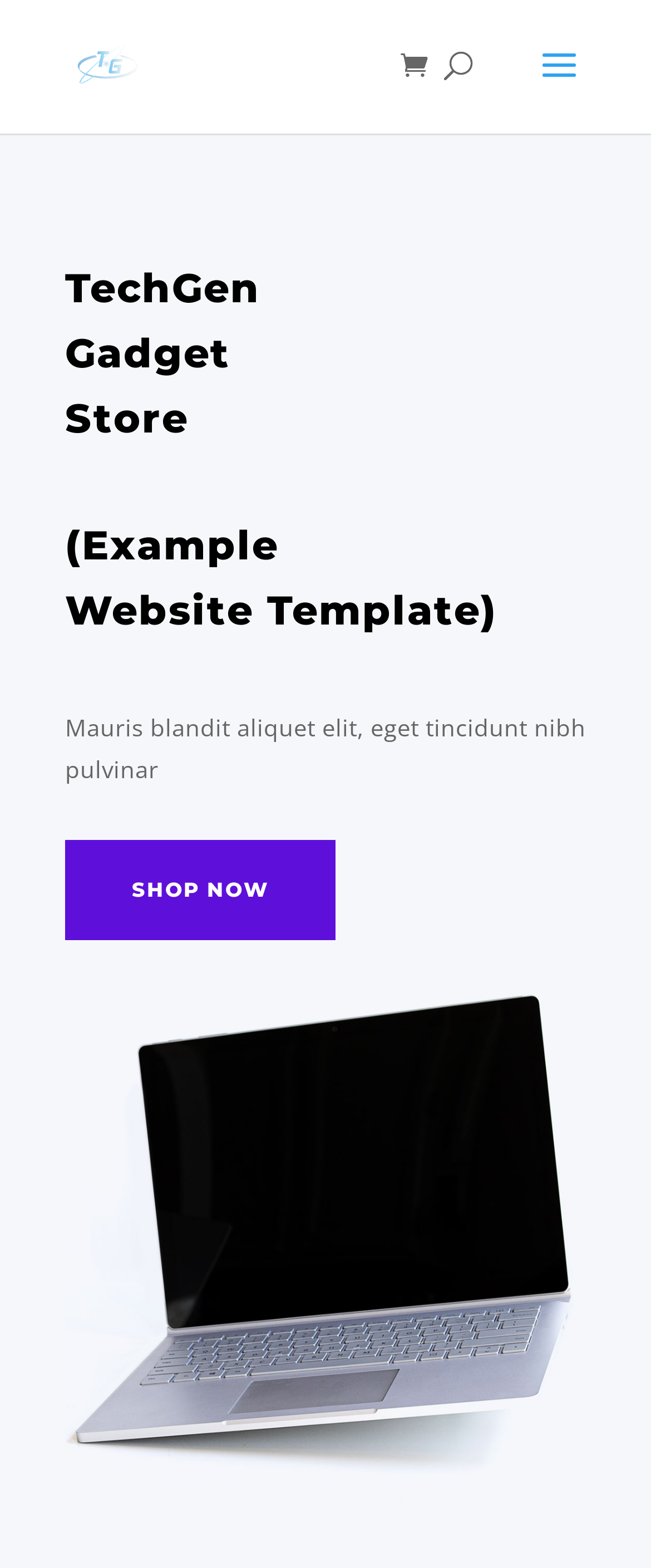Give the bounding box coordinates for the element described by: "Shop Now".

[0.1, 0.536, 0.515, 0.6]